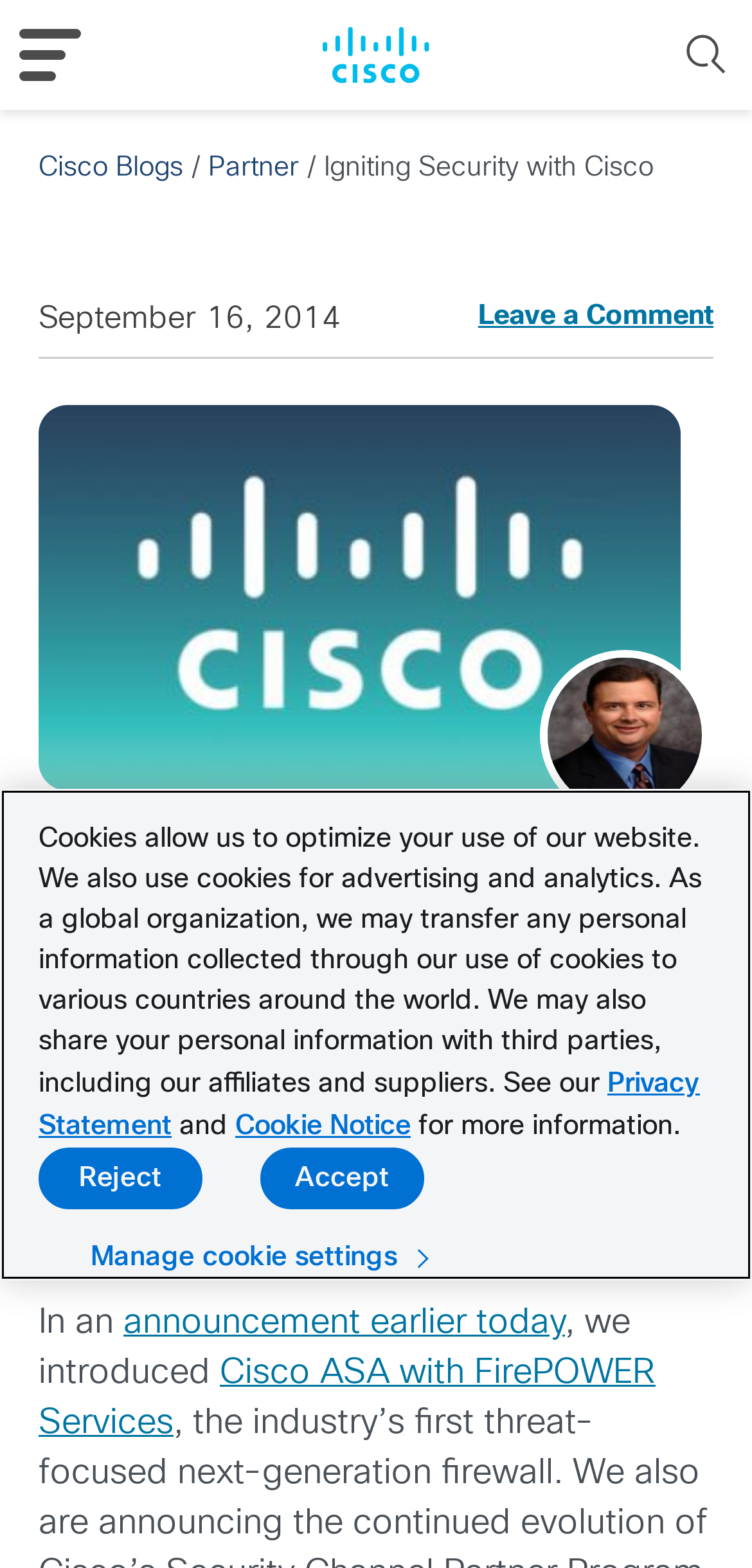Answer in one word or a short phrase: 
What is the role of the person in the article?

Partner